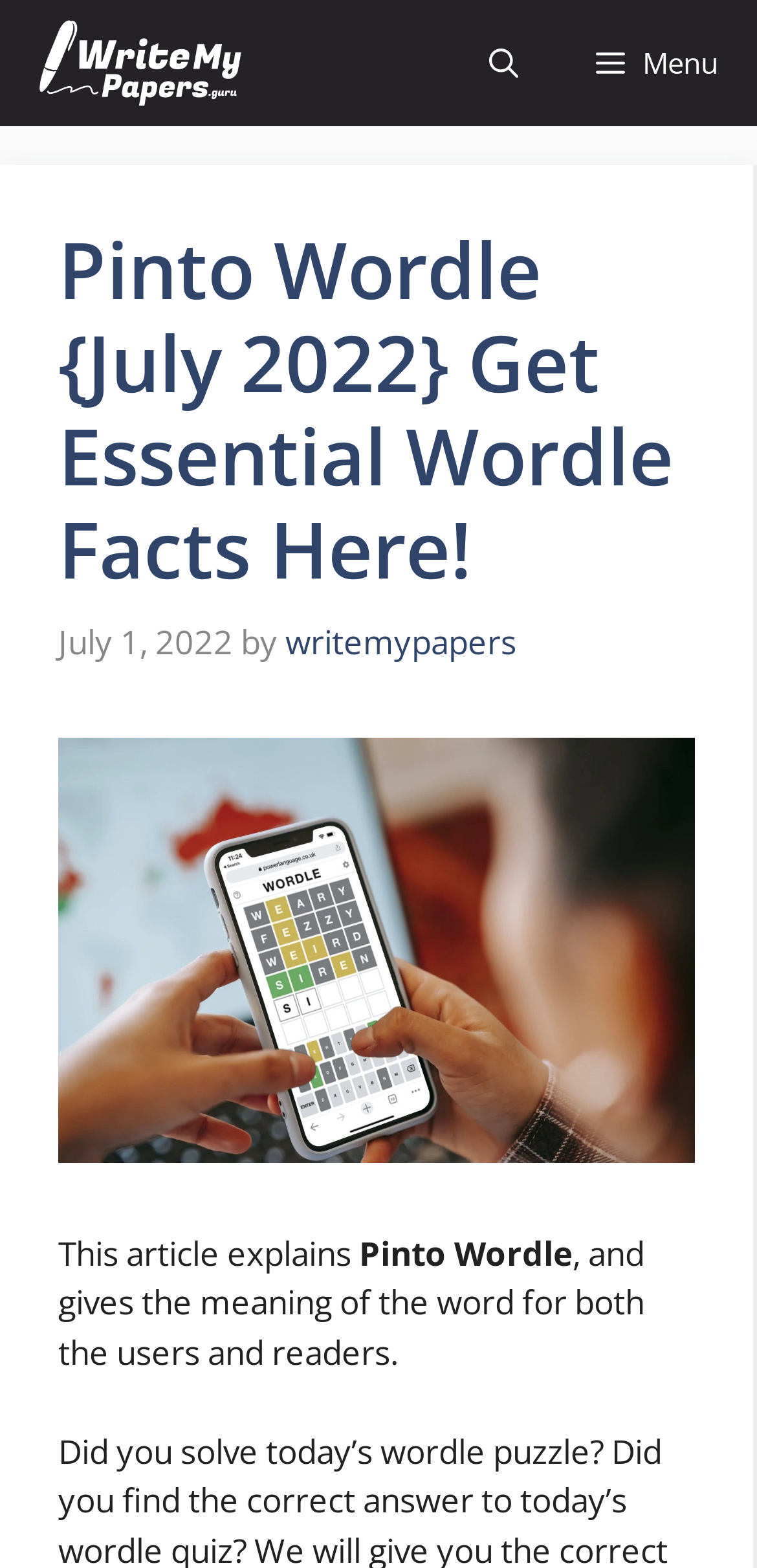What is the name of the navigation menu?
Provide a short answer using one word or a brief phrase based on the image.

Primary